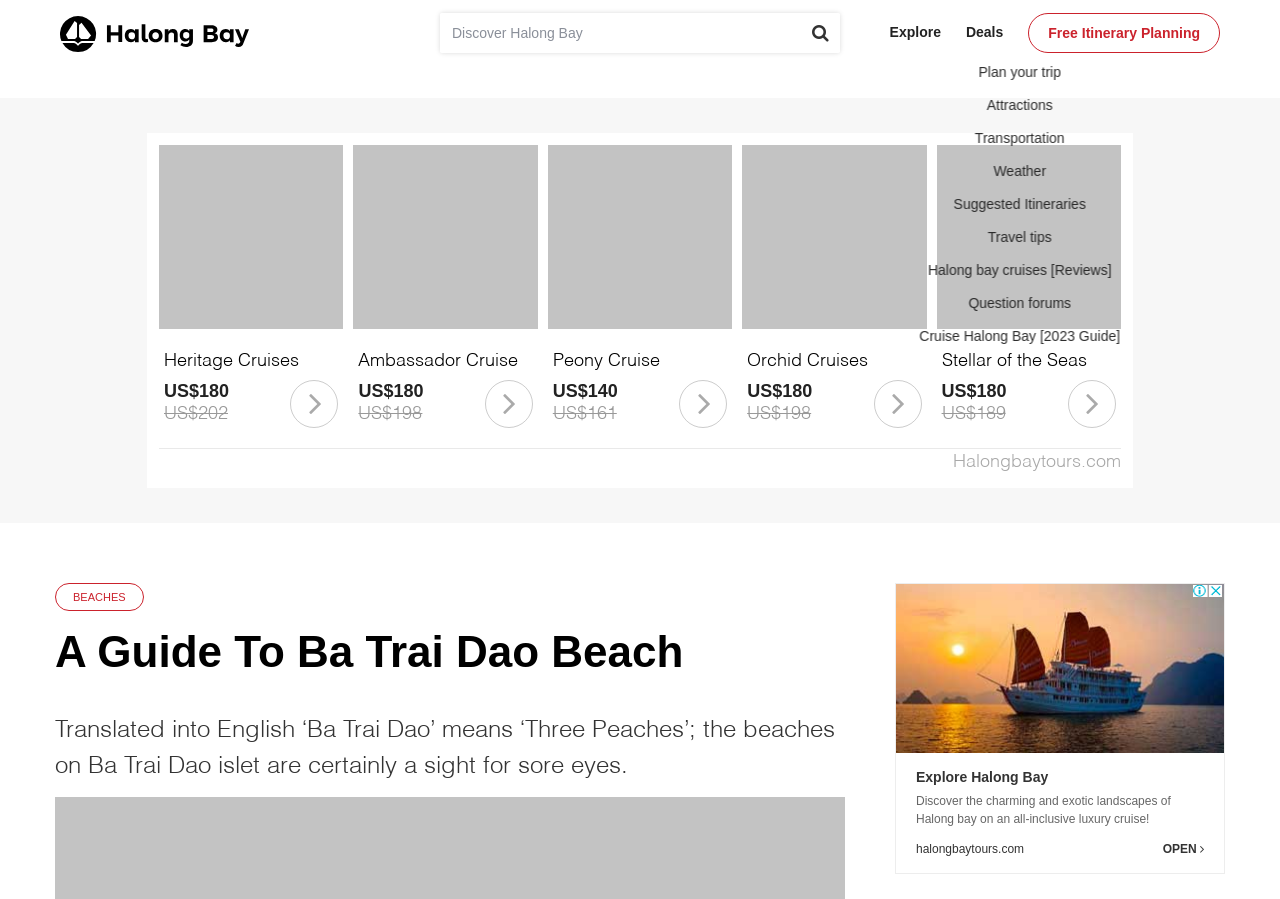Please identify the bounding box coordinates of the element I need to click to follow this instruction: "View Heritage Cruises".

[0.124, 0.161, 0.268, 0.366]